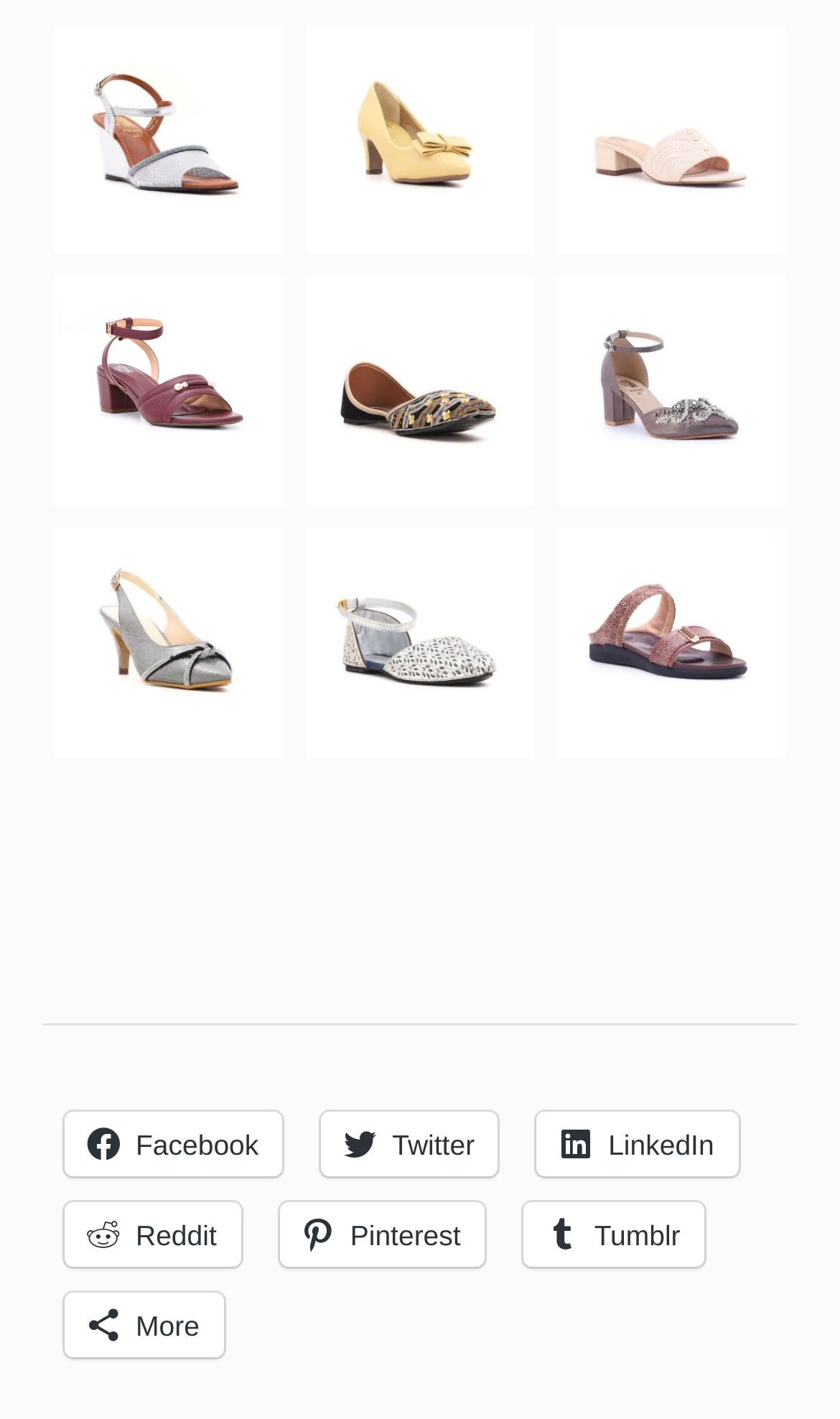Determine the bounding box coordinates of the clickable element to complete this instruction: "Click the Twitter link". Provide the coordinates in the format of four float numbers between 0 and 1, [left, top, right, bottom].

[0.382, 0.783, 0.593, 0.829]